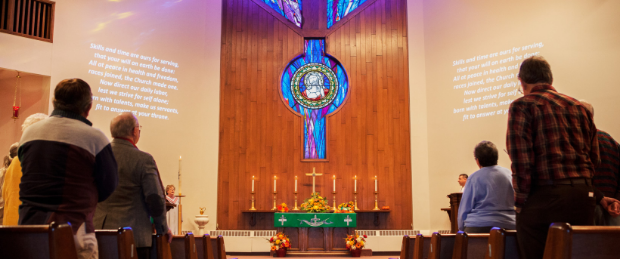Illustrate the image with a detailed and descriptive caption.

The image depicts a serene worship service at New Covenant United Church of Christ. Attendees are seated in wooden pews, facing an intricately designed stained glass window that forms the focal point of the church's interior. The window features vibrant blues and greens, echoing themes of spirituality and light. On the altar, adorned with greenery and flowers, several candles are lit, creating a warm and inviting atmosphere. 

To the sides of the altar, large screens display messages of inspiration, reinforcing the church's commitment to inclusivity and spiritual growth. Members of the congregation are engaged in worship, highlighting a sense of community and shared faith. The wooden paneling of the wall adds a comforting, natural element to the space, enhancing the overall feeling of reverence and togetherness in this sacred environment.